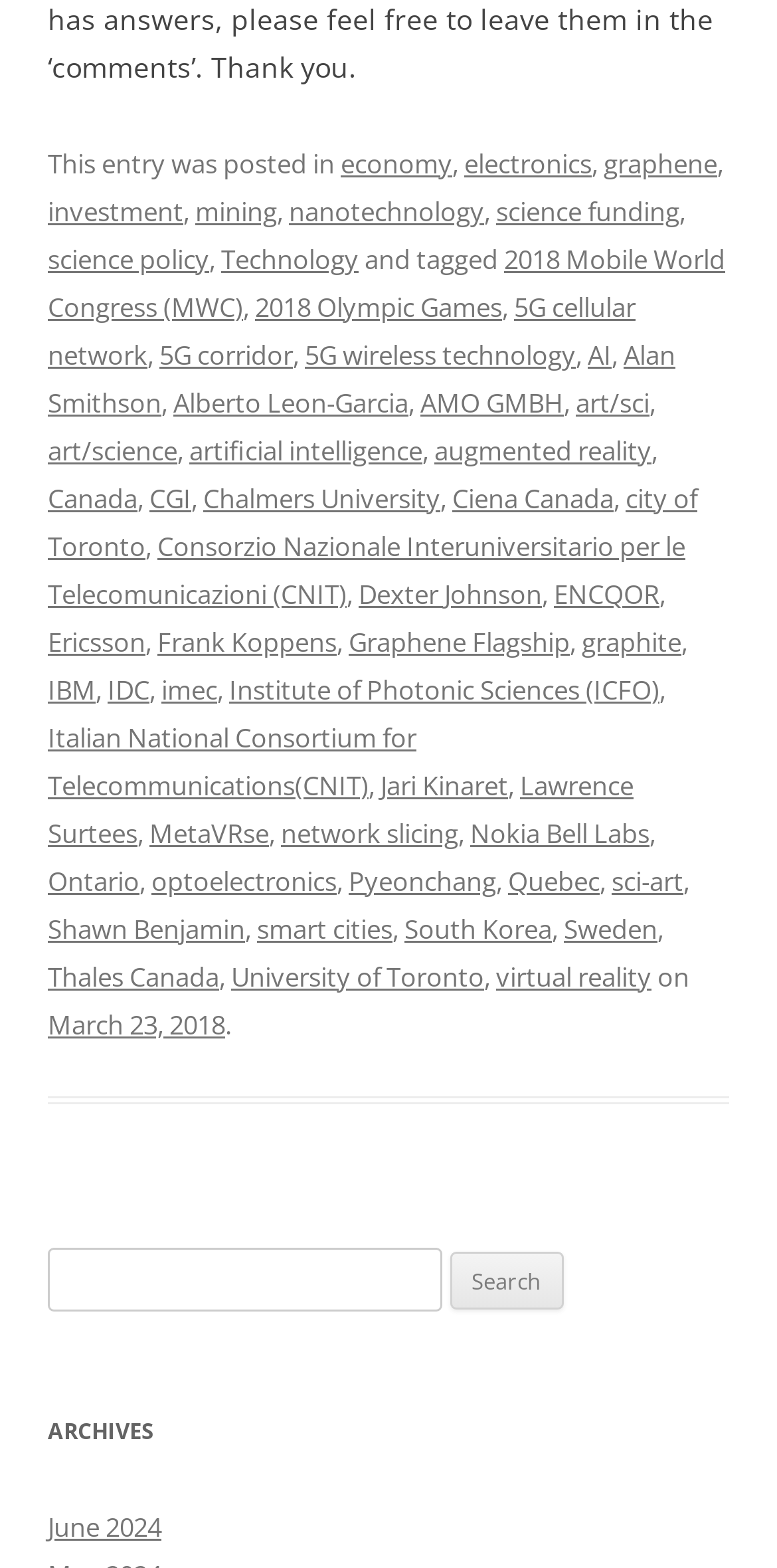What is the theme of the links in the footer section?
Use the image to give a comprehensive and detailed response to the question.

The links in the footer section appear to be related to various topics in science and technology, including fields like economy, electronics, graphene, artificial intelligence, and more, suggesting a common theme among them.